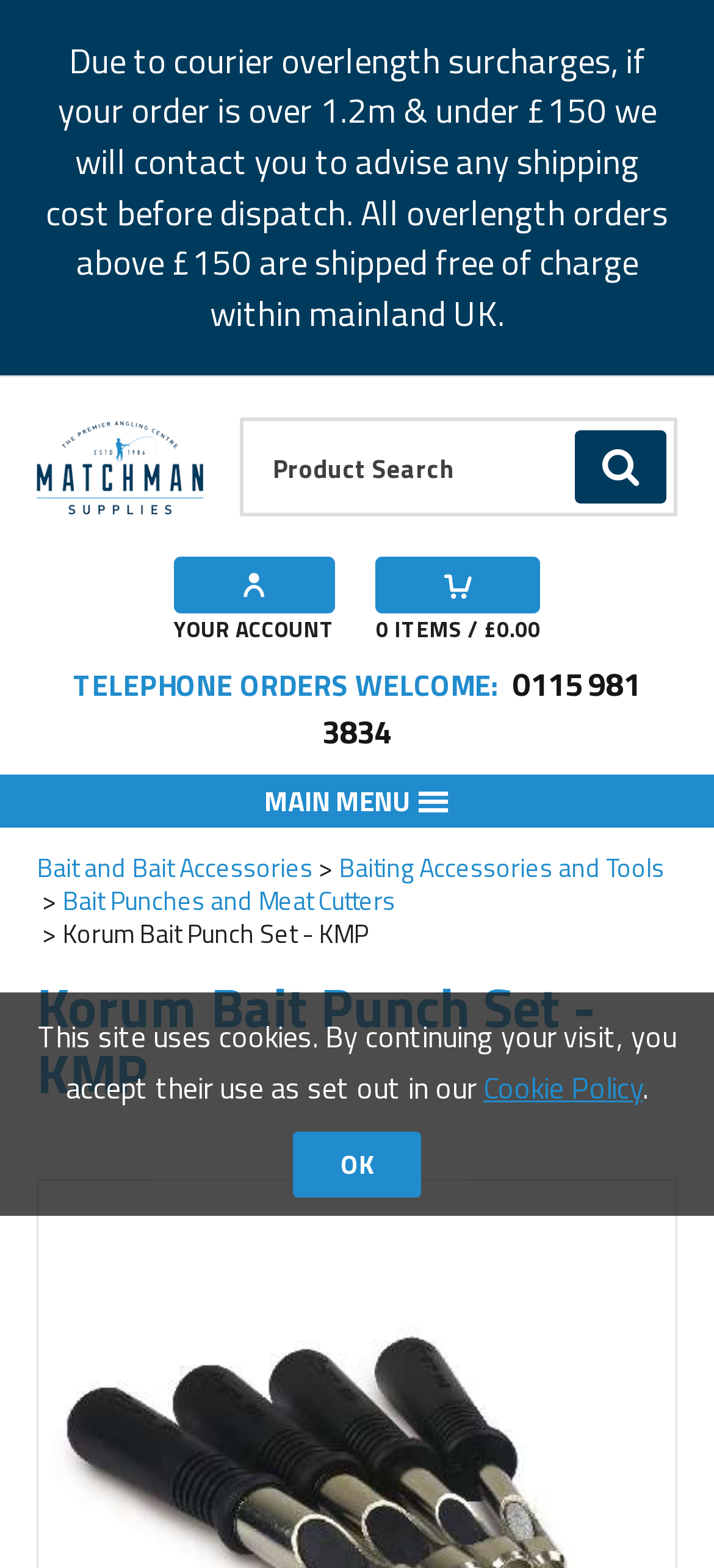Find and extract the text of the primary heading on the webpage.

Korum Bait Punch Set - KMP